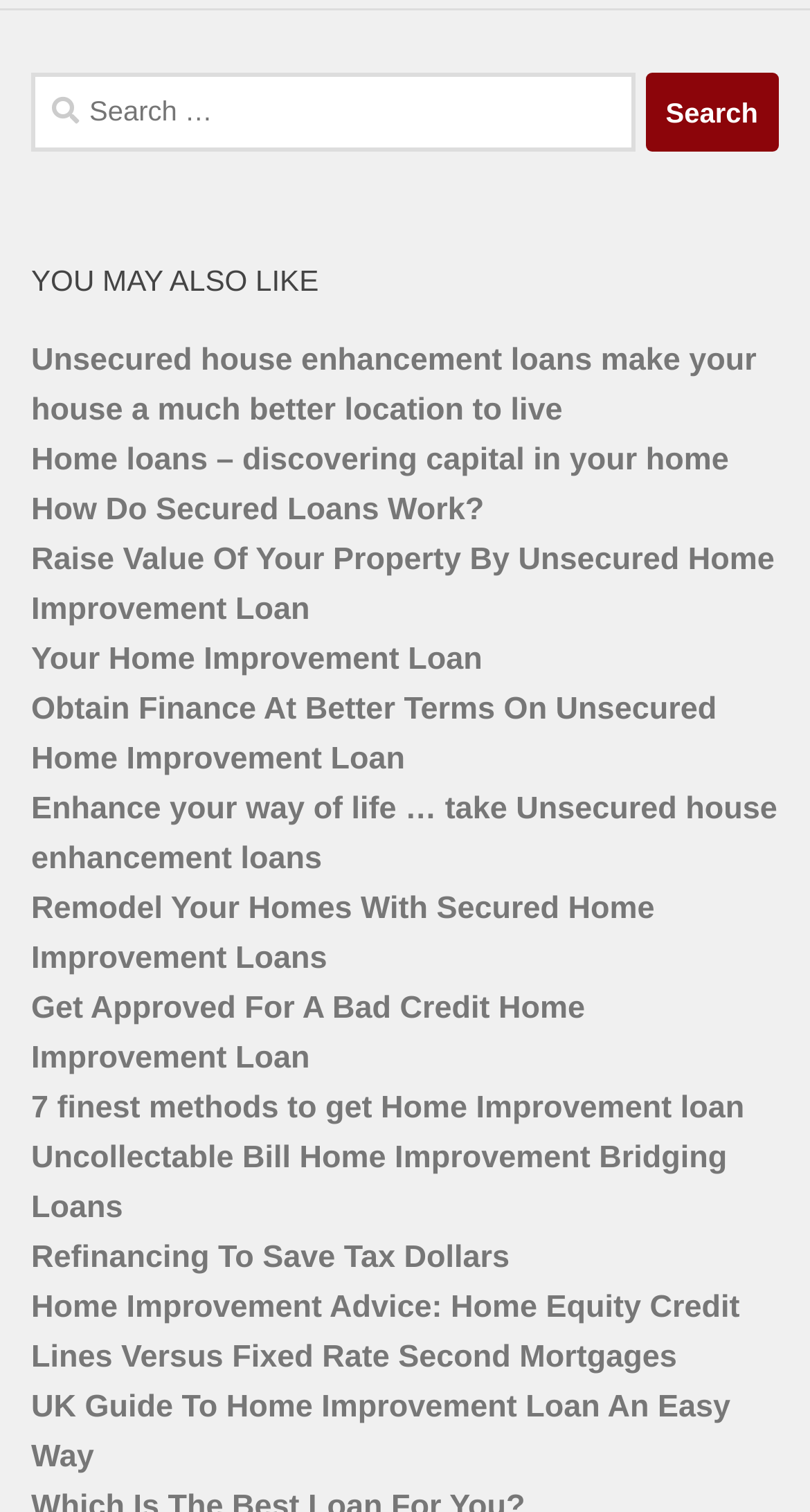Using the provided description Your Home Improvement Loan, find the bounding box coordinates for the UI element. Provide the coordinates in (top-left x, top-left y, bottom-right x, bottom-right y) format, ensuring all values are between 0 and 1.

[0.038, 0.425, 0.596, 0.448]